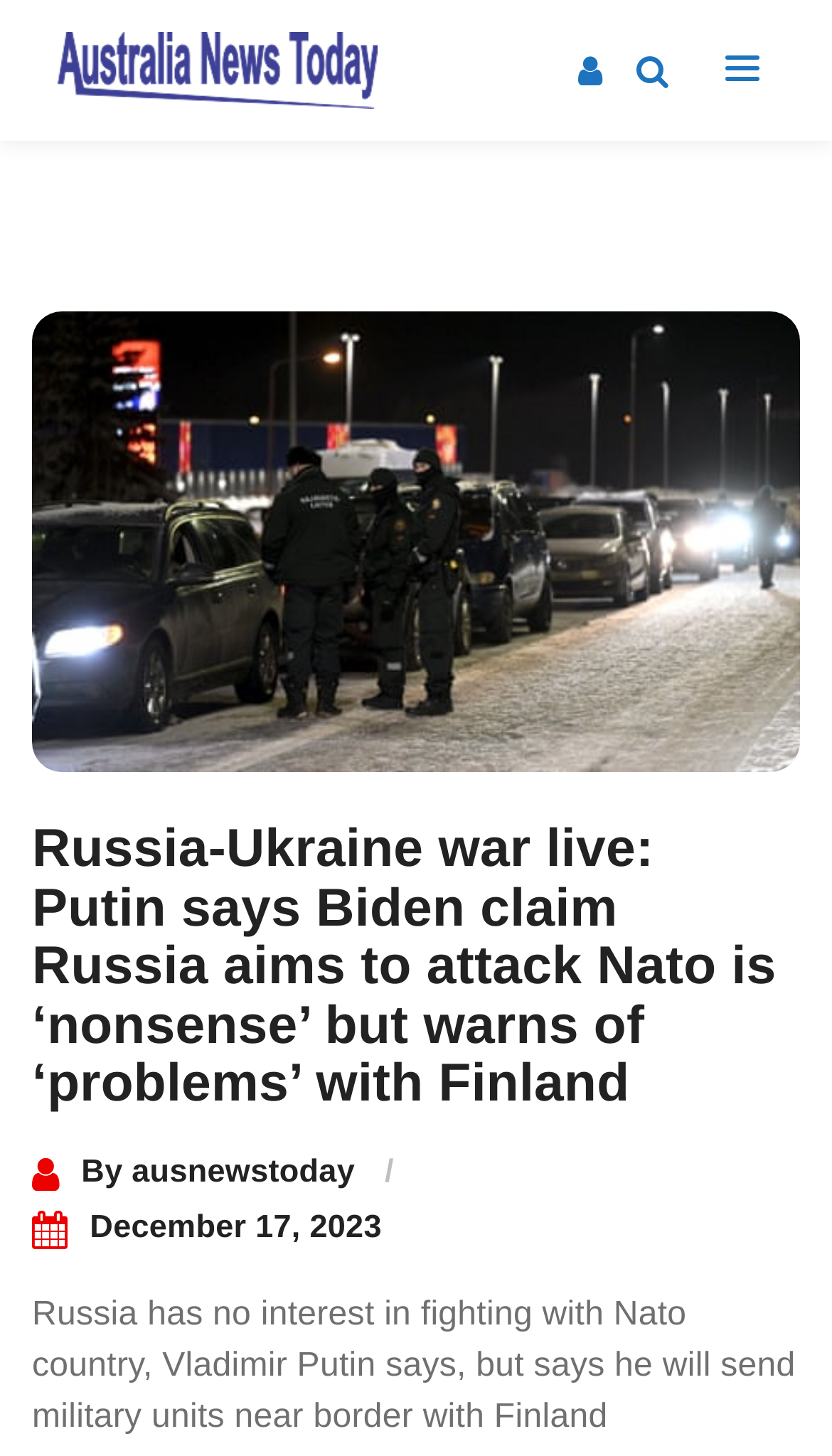Please respond to the question with a concise word or phrase:
What is the main topic of this article?

Russia-Ukraine war